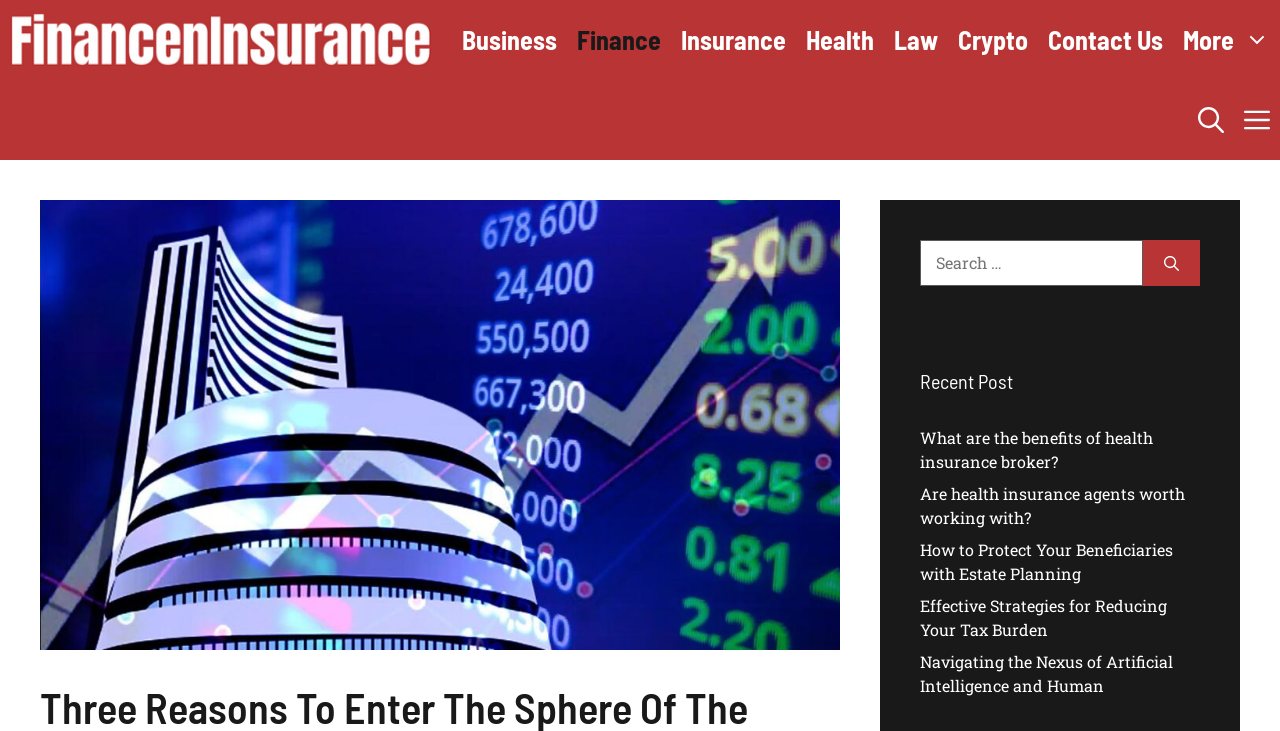Bounding box coordinates should be in the format (top-left x, top-left y, bottom-right x, bottom-right y) and all values should be floating point numbers between 0 and 1. Determine the bounding box coordinate for the UI element described as: parent_node: Search for: aria-label="Search"

[0.893, 0.328, 0.938, 0.391]